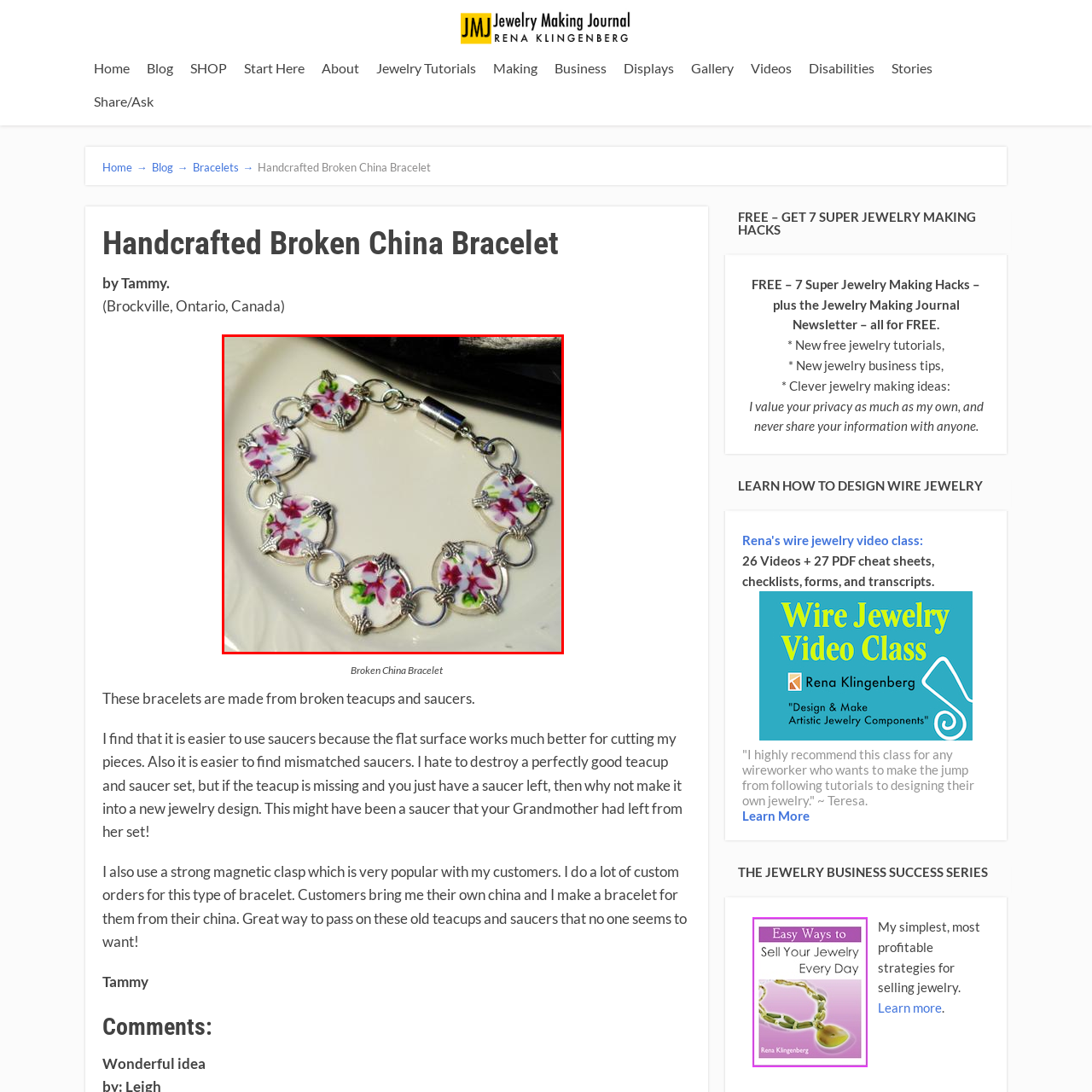Please review the image enclosed by the red bounding box and give a detailed answer to the following question, utilizing the information from the visual: What is the purpose of using broken china in the bracelet?

The caption suggests that the use of broken china in the bracelet is a commitment to sustainability, as it transforms what would be waste into a stunning piece of wearable art.